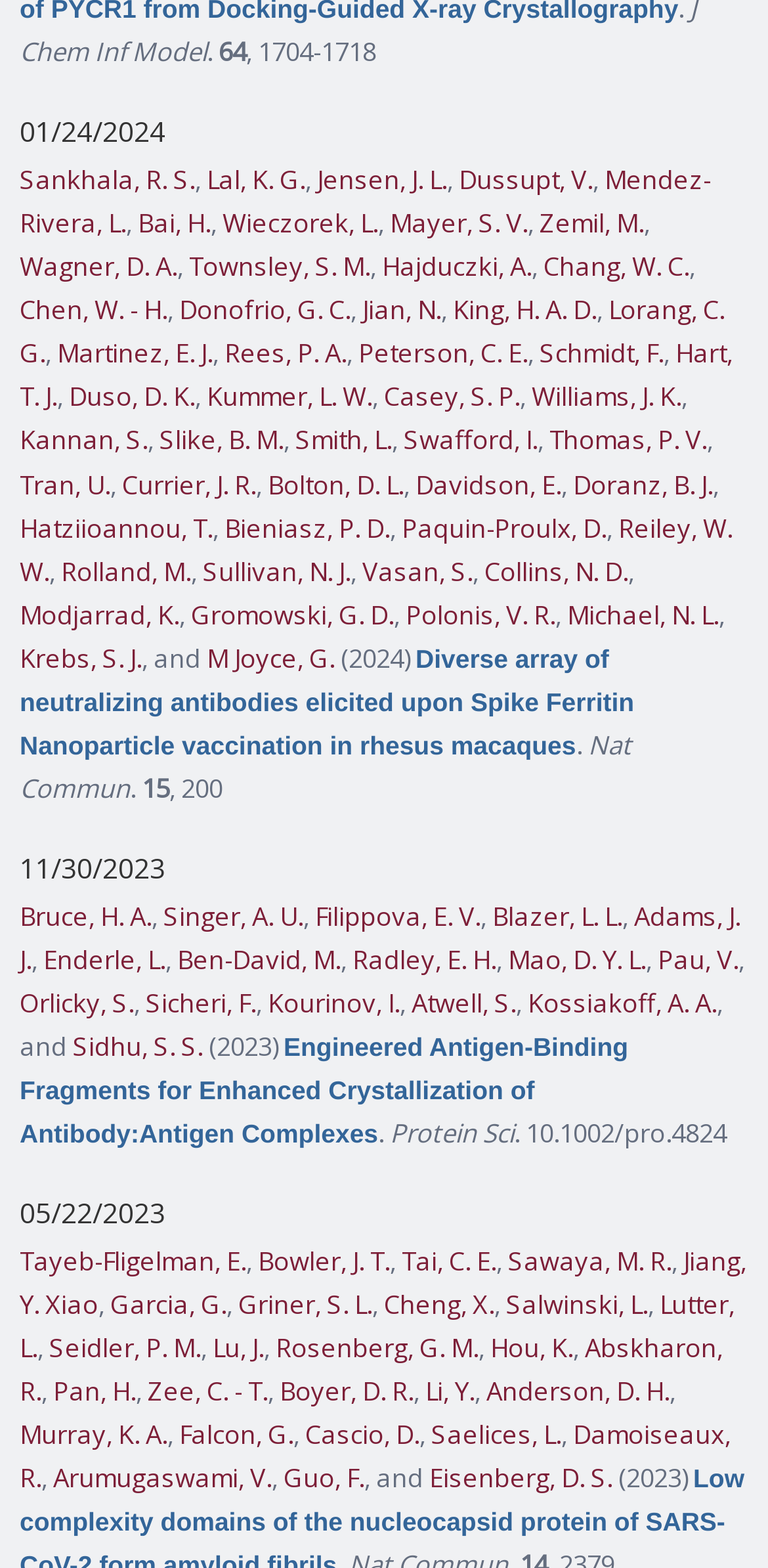Can you find the bounding box coordinates for the element to click on to achieve the instruction: "Read the publication 'Nat Commun'"?

[0.026, 0.464, 0.822, 0.514]